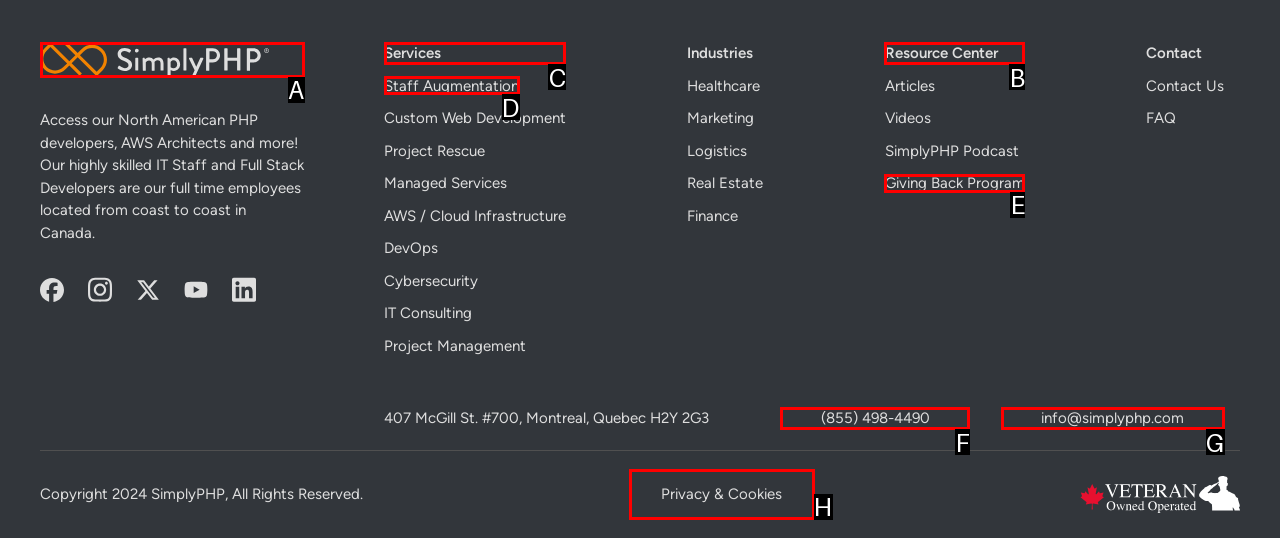Identify the correct HTML element to click for the task: Explore the Services. Provide the letter of your choice.

C